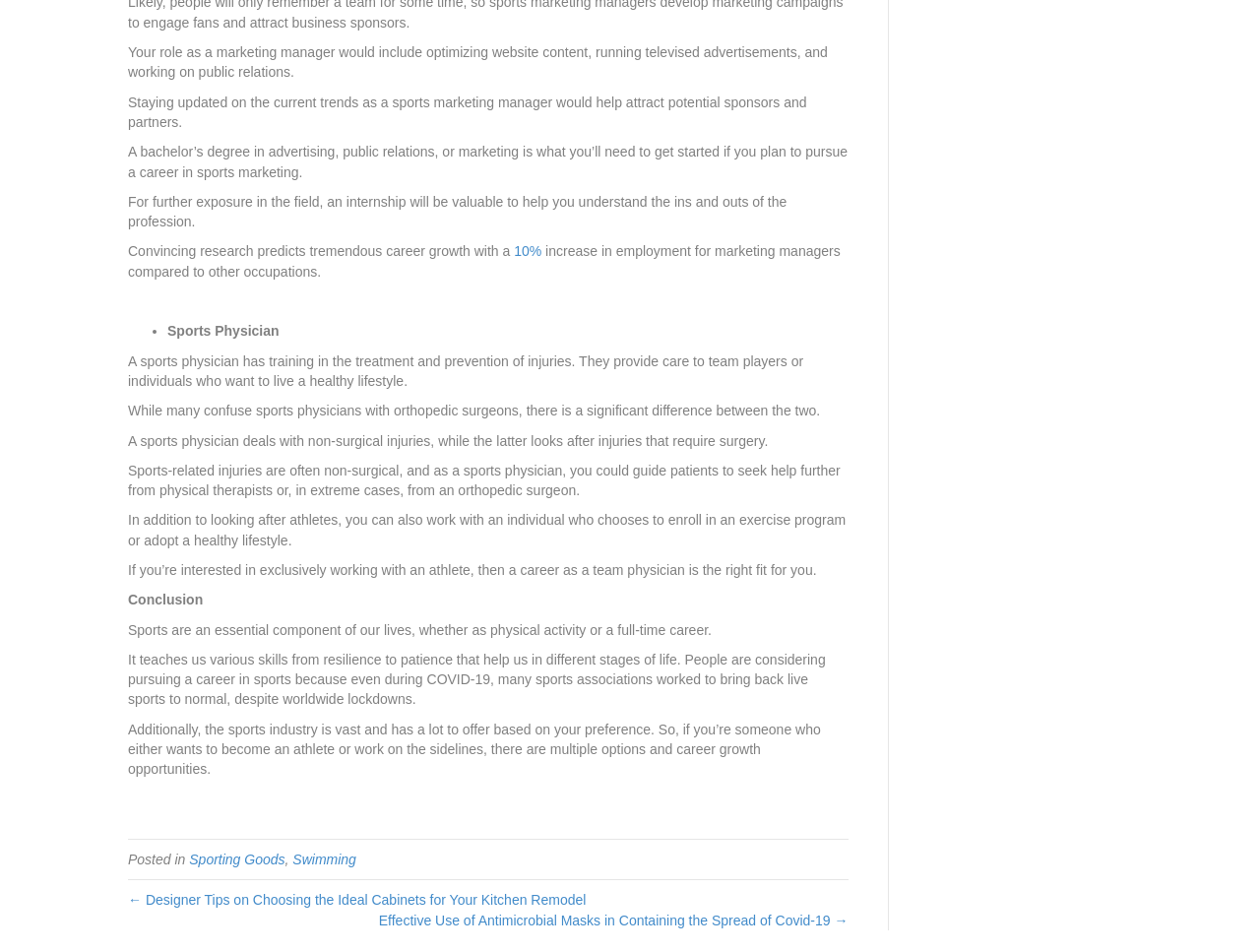What is the role of a team physician?
Provide a one-word or short-phrase answer based on the image.

Working exclusively with athletes